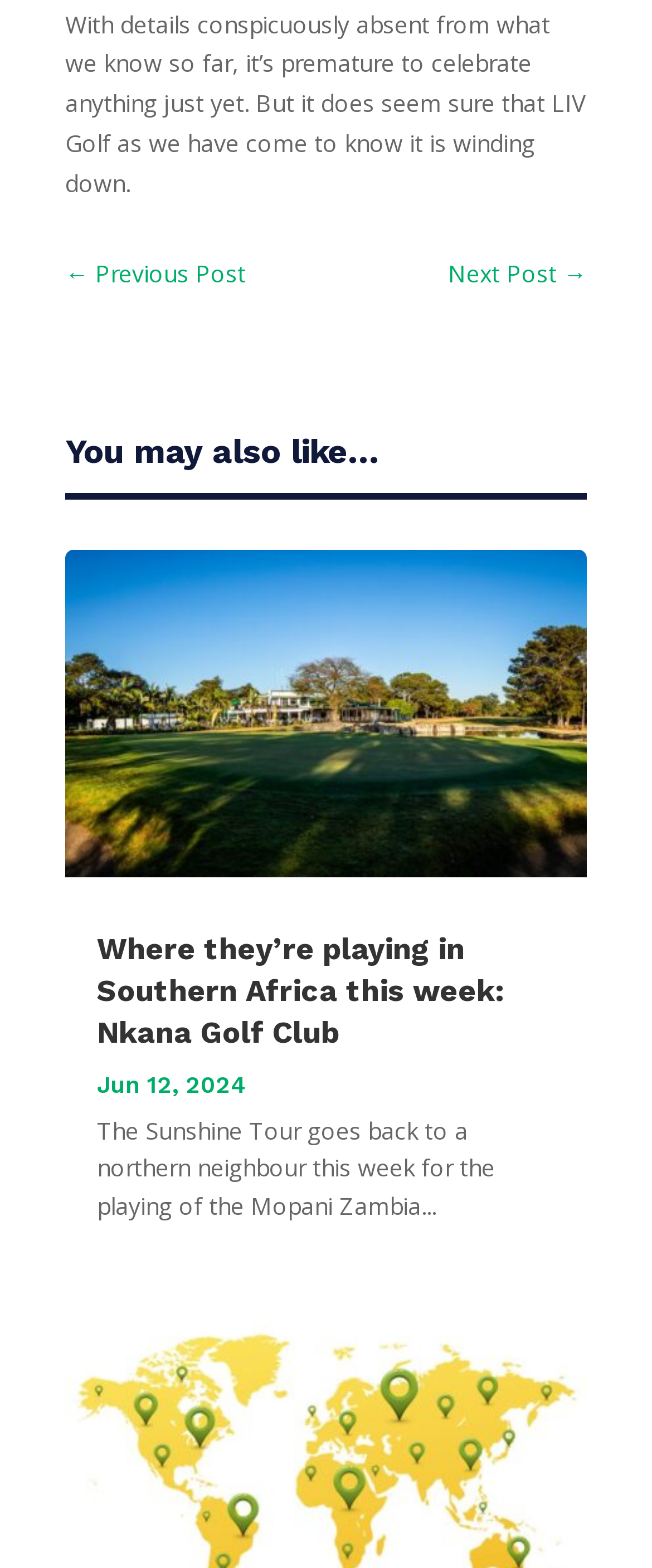What is the purpose of the '← Previous Post' link?
Provide a comprehensive and detailed answer to the question.

The purpose of the '← Previous Post' link can be inferred from its text and position on the webpage, which suggests that it is used to navigate to the previous post or article.